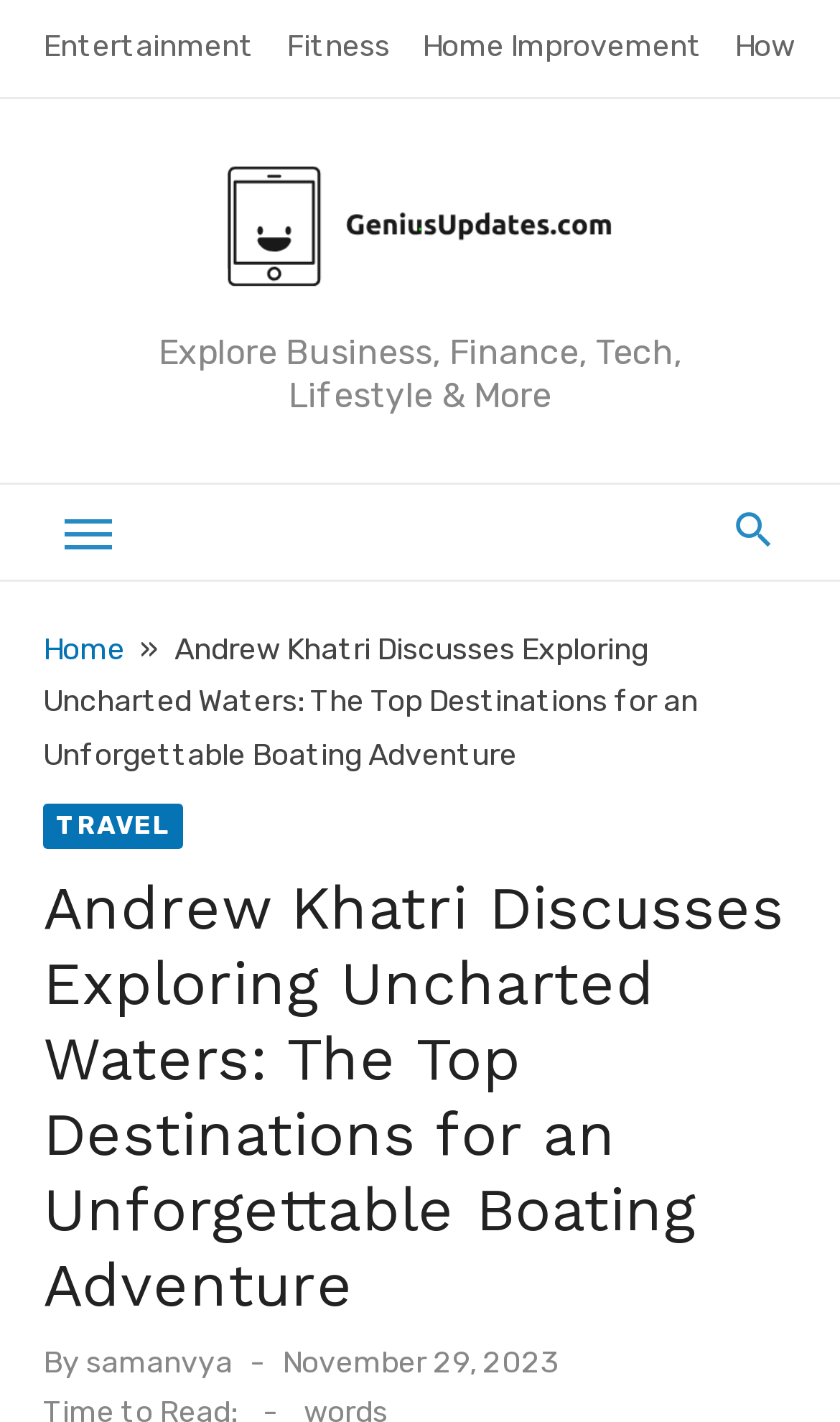Write a detailed summary of the webpage.

The webpage appears to be an article page from a website called Genius Updates. At the top left, there are three links: "Entertainment", "Fitness", and "Home Improvement", which are likely categories or sections of the website. To the right of these links, there is a logo of Genius Updates, which is an image with a corresponding link. Below the logo, there is a static text that reads "Explore Business, Finance, Tech, Lifestyle & More", which suggests that the website covers a wide range of topics.

On the top right, there is a menu with a link to the "Home" page, followed by a static text "»" and then the title of the article "Andrew Khatri Discusses Exploring Uncharted Waters: The Top Destinations for an Unforgettable Boating Adventure". Below the title, there is a link to the "TRAVEL" category.

The main content of the article starts with a heading that repeats the title, followed by a static text "By" and a link to the author's name "samanvya". Below the author's name, there is a static text "Posted on" and a link to the date "November 29, 2023", which indicates when the article was published.

Overall, the webpage has a simple and clean layout, with clear headings and concise text. The article appears to be about exploring new vacation spots and going on a boating adventure, as hinted by the meta description.